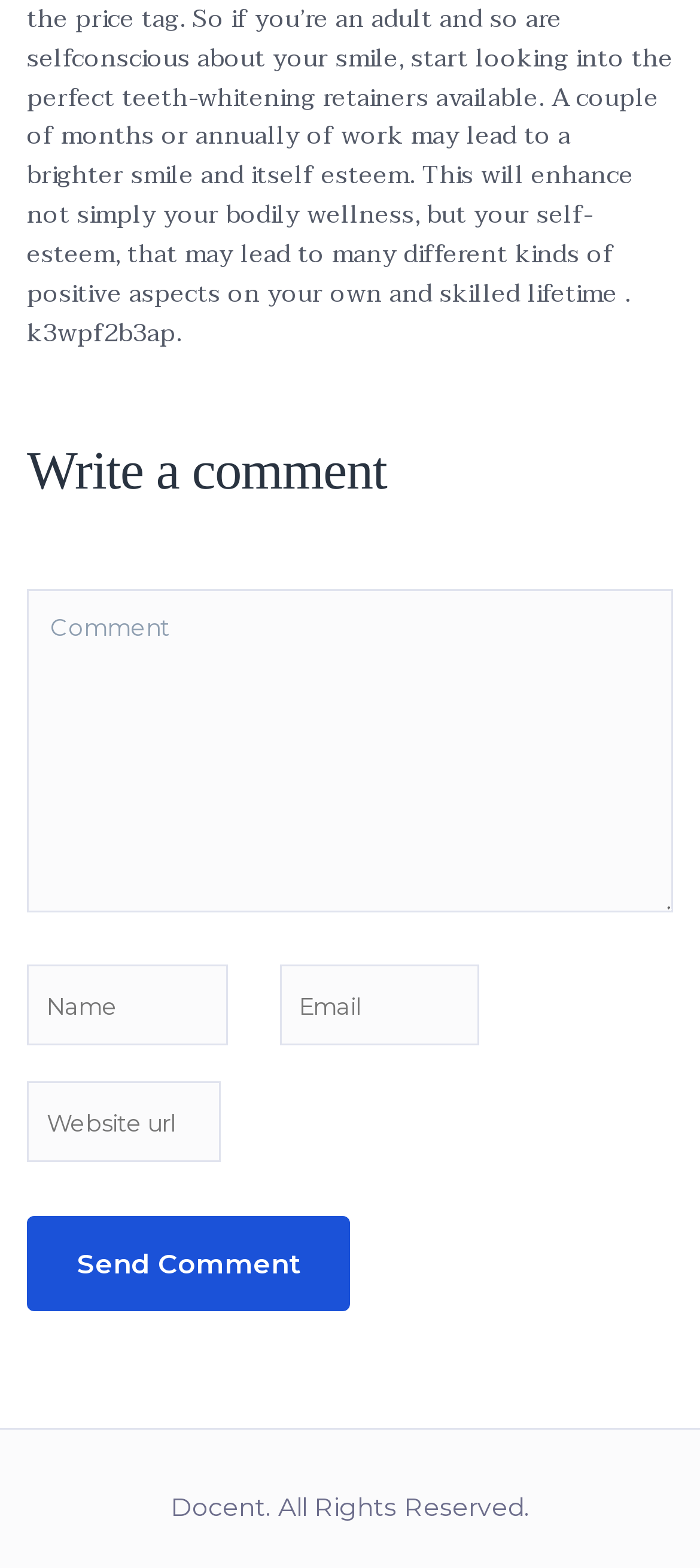Please provide a comprehensive answer to the question based on the screenshot: Is the 'Email' text box required to be filled?

The 'Email' text box has a 'required' attribute set to 'False', indicating that it is not mandatory to fill it in.